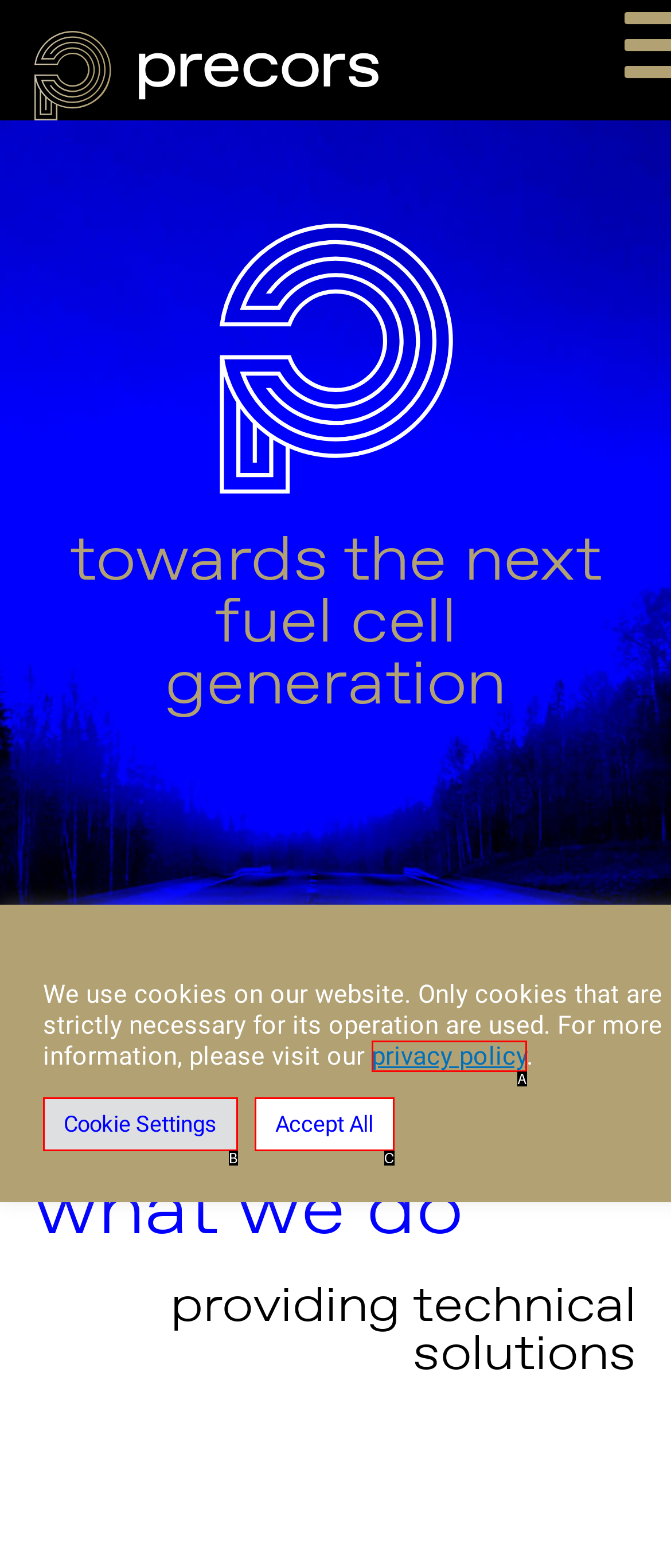From the options presented, which lettered element matches this description: Accept All
Reply solely with the letter of the matching option.

C